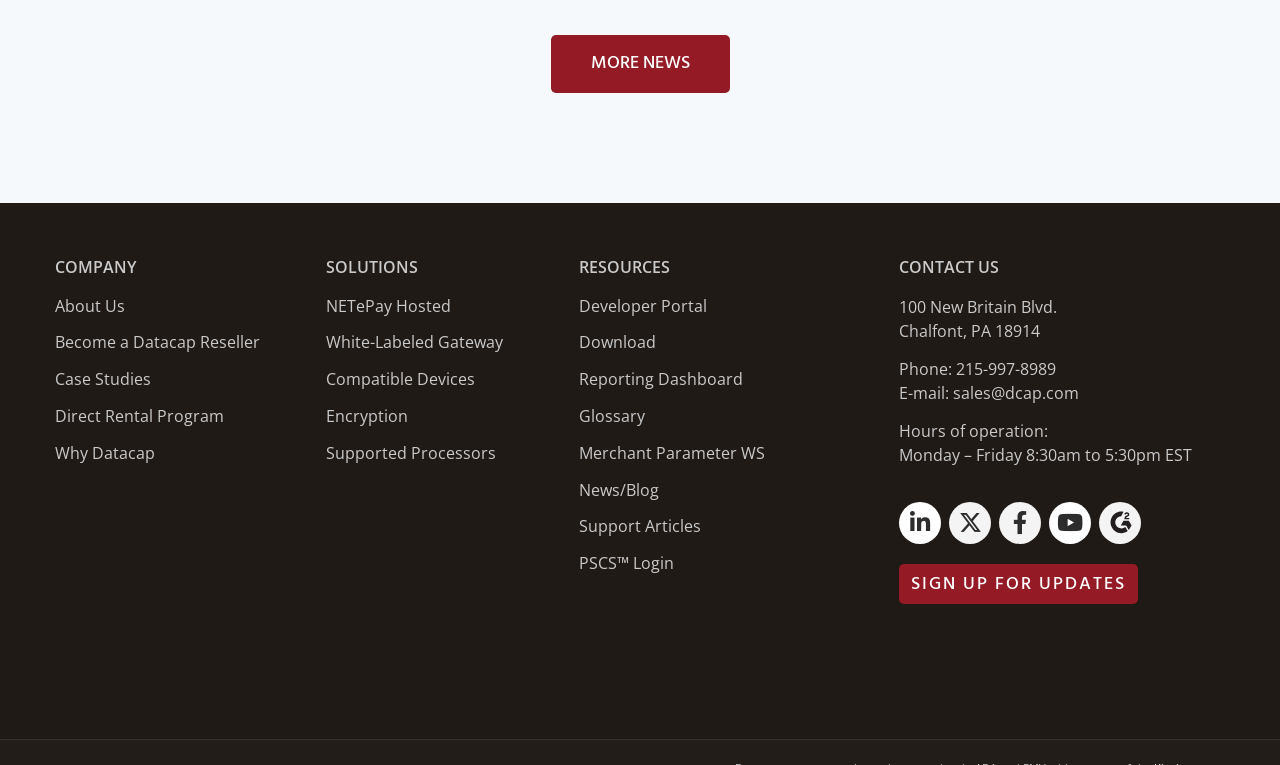Provide the bounding box coordinates of the HTML element this sentence describes: "PSCS™ Login".

[0.453, 0.722, 0.527, 0.75]